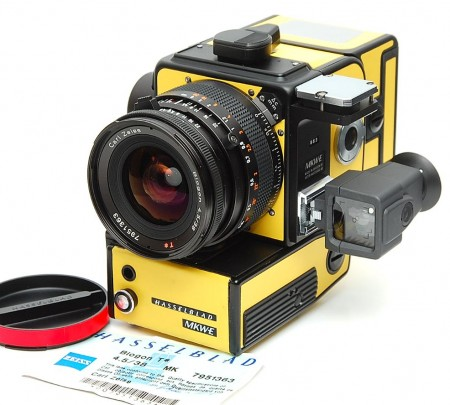Offer a detailed account of the various components present in the image.

This image features a striking Hasselblad camera, known for its distinctive design and high image quality. The camera is prominently displayed with a vibrant yellow and black exterior, showcasing its classic aesthetics. The lens, a Carl Zeiss, reflects superior craftsmanship, indicative of the high-end photography equipment associated with Hasselblad. Accompanying the camera is a red filter cap positioned on top, and next to it, a paper ticket or label that adds an element of authenticity to the setup. This composition not only highlights the elegance of the camera but also suggests its professional pedigree, often favored by photographers for its precision and reliability. The overall presentation evokes a sense of nostalgia for film photography, appealing to both collectors and enthusiasts alike.